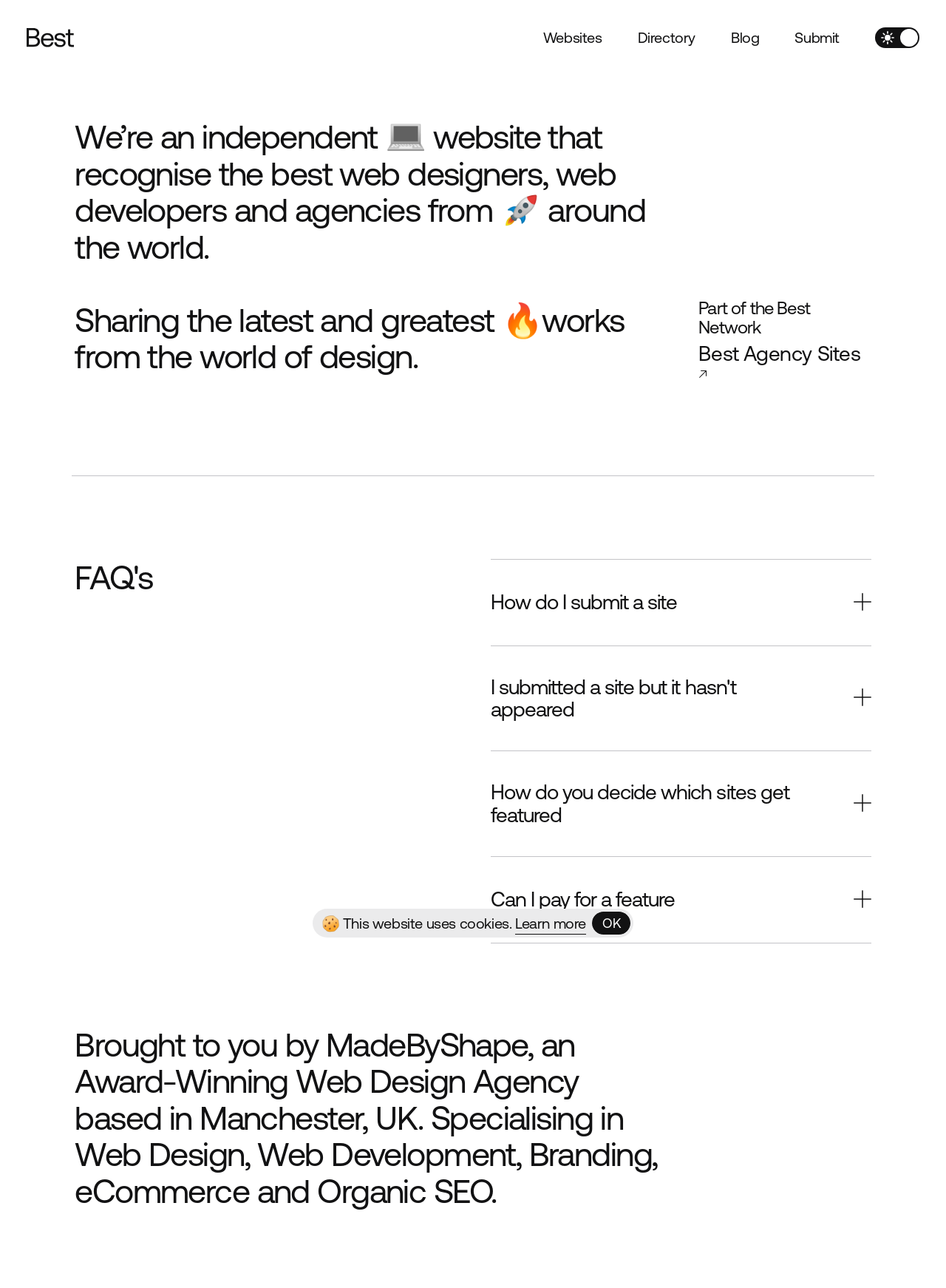Please find the bounding box coordinates for the clickable element needed to perform this instruction: "Read the 'FAQ's'".

[0.079, 0.434, 0.481, 0.462]